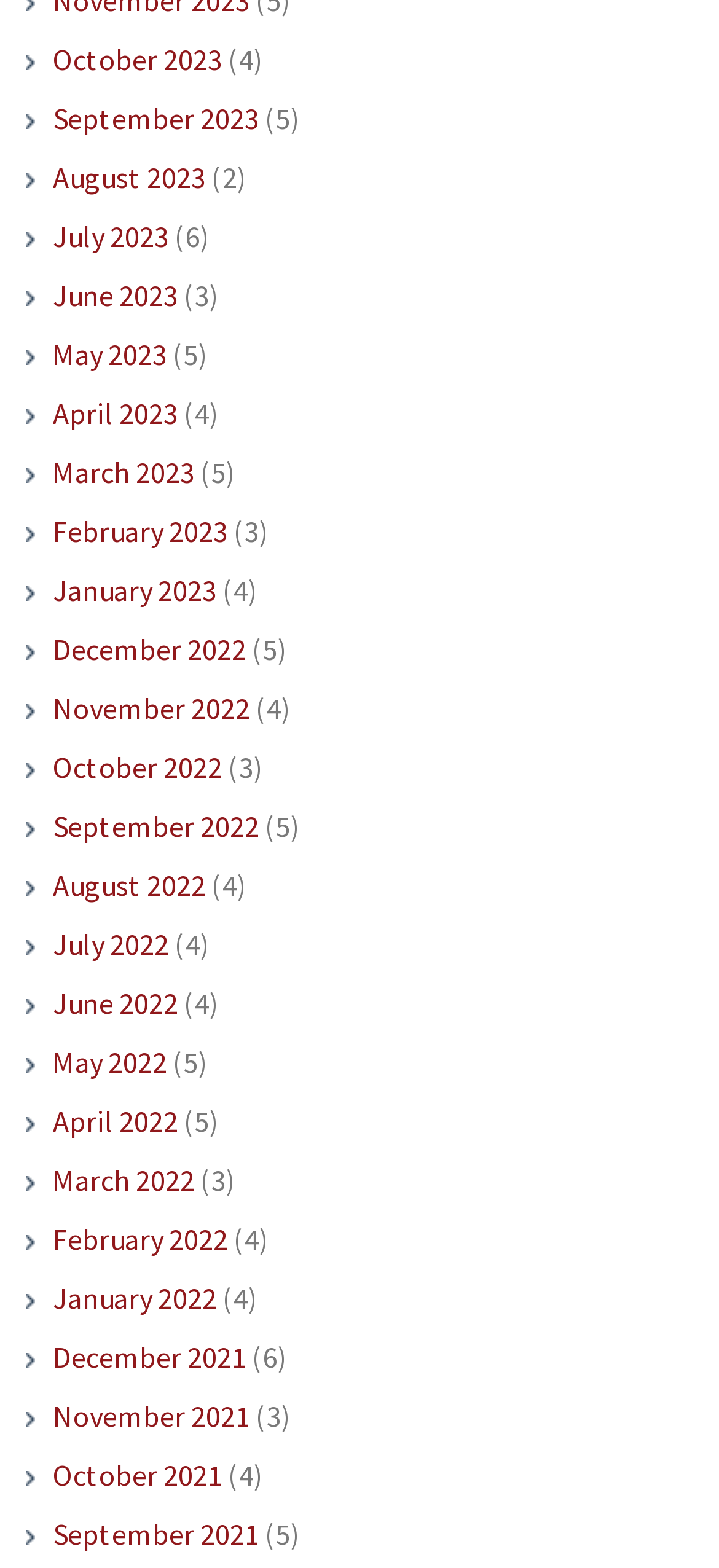Given the following UI element description: "September 2022", find the bounding box coordinates in the webpage screenshot.

[0.035, 0.514, 0.361, 0.538]